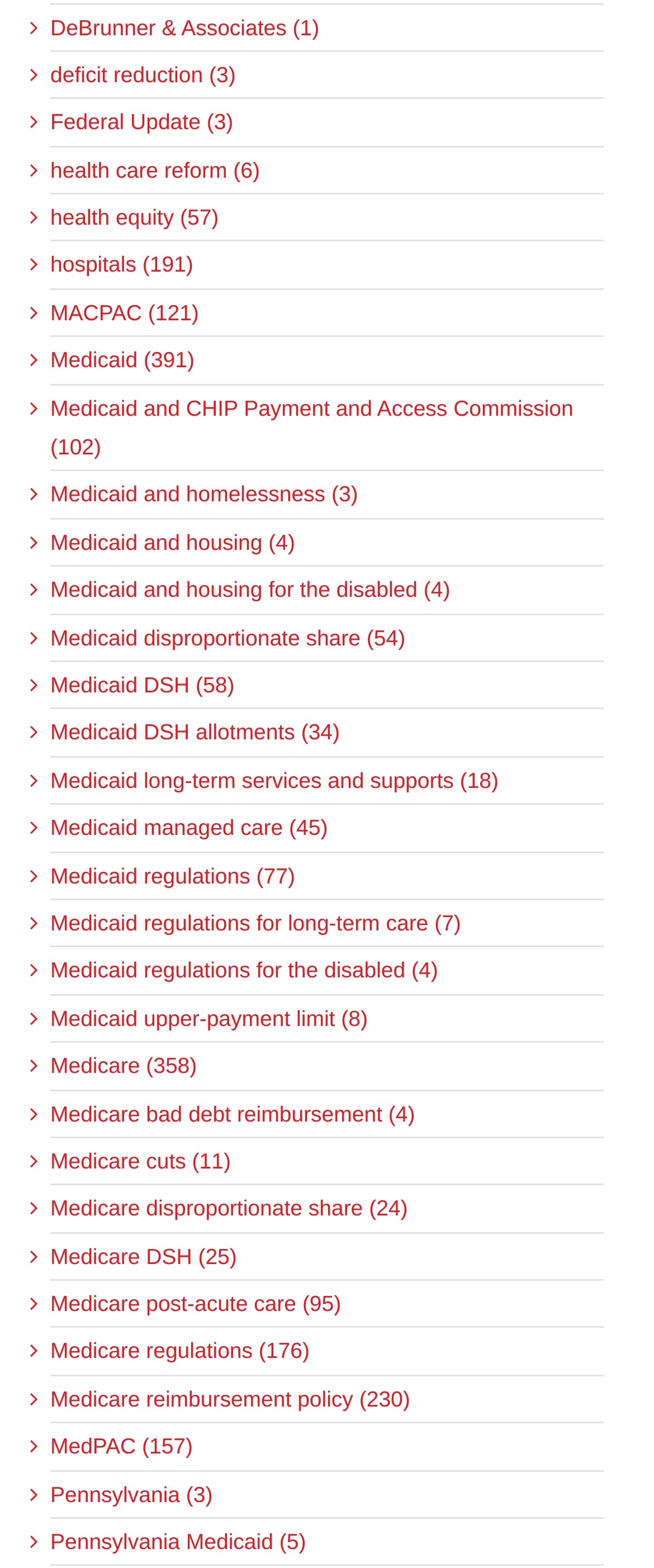Specify the bounding box coordinates of the area that needs to be clicked to achieve the following instruction: "Contact through phone number".

None